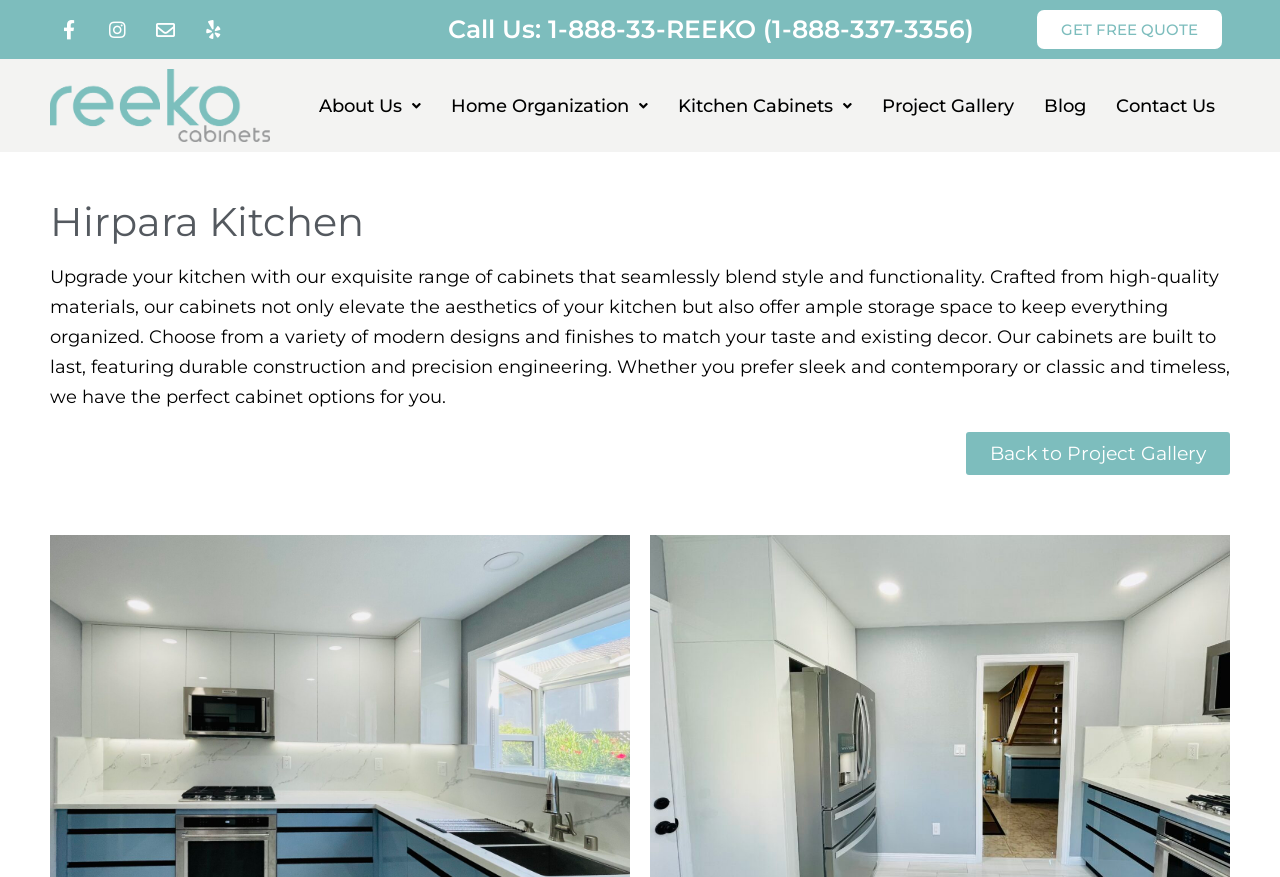What is the main topic of the webpage?
From the image, respond with a single word or phrase.

Kitchen cabinets